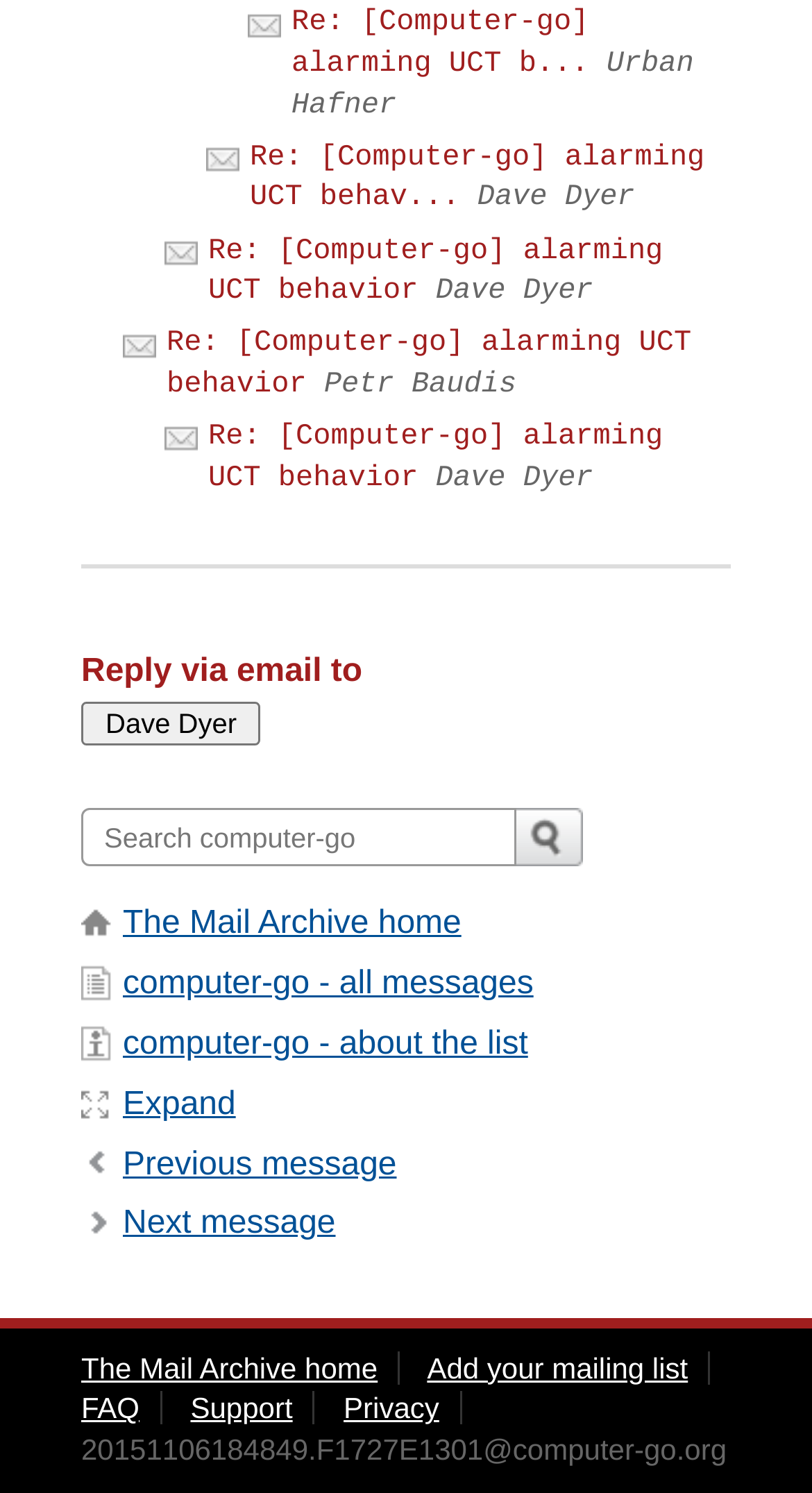How many links are there in the webpage?
Using the information from the image, give a concise answer in one word or a short phrase.

11